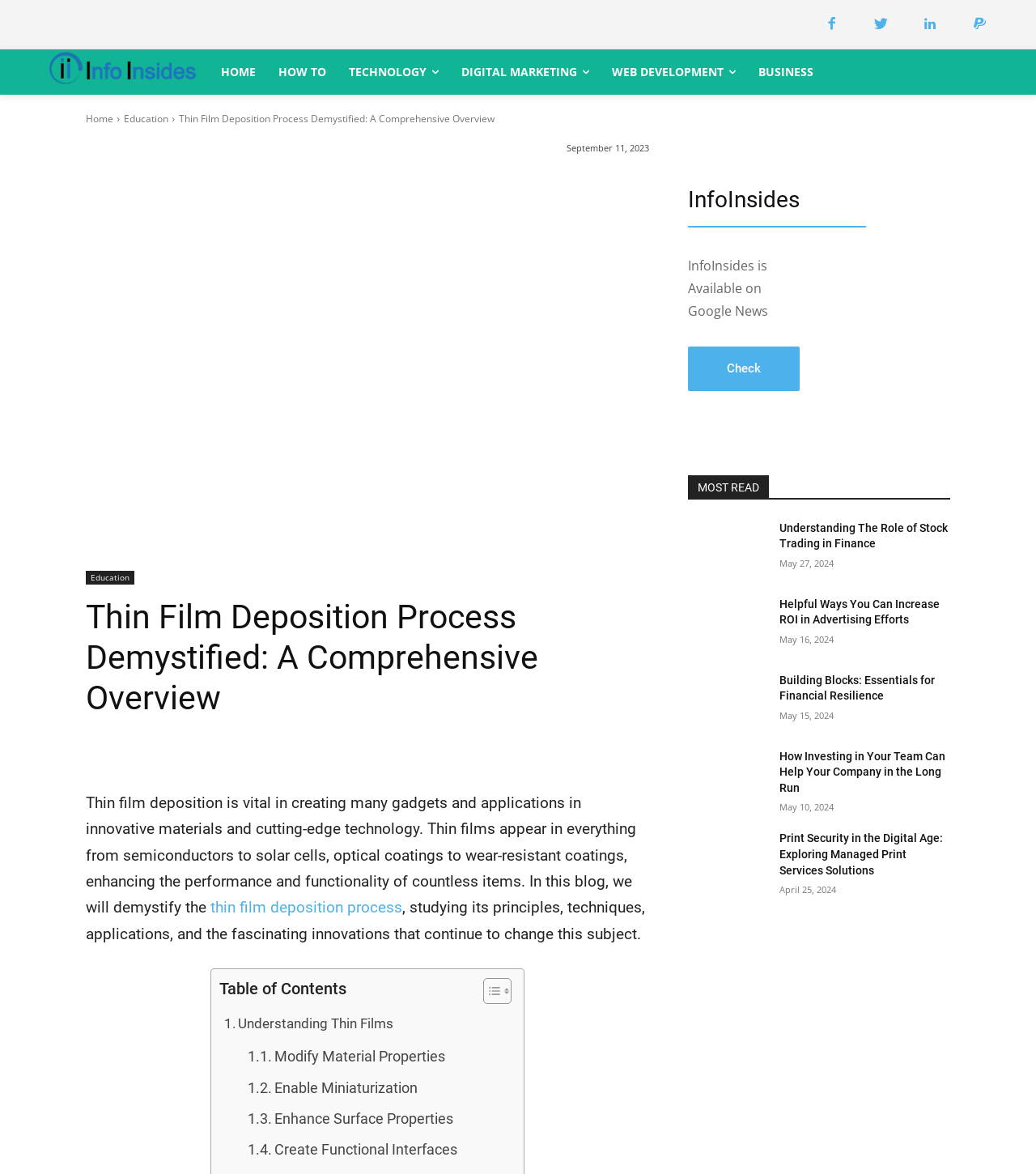Respond with a single word or phrase:
What is the topic of this blog post?

Thin Film Deposition Process